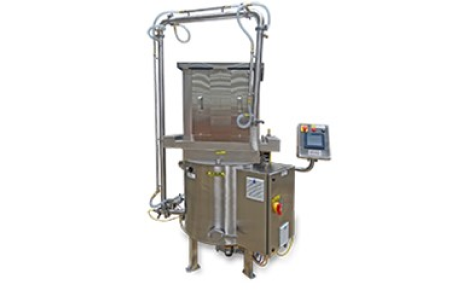Refer to the image and answer the question with as much detail as possible: What is the minimum batch size of the melter?

According to the caption, the Savage Bros line offers customizable batch sizes ranging from 300 to 2,000 pounds, implying that the minimum batch size is 300 pounds.